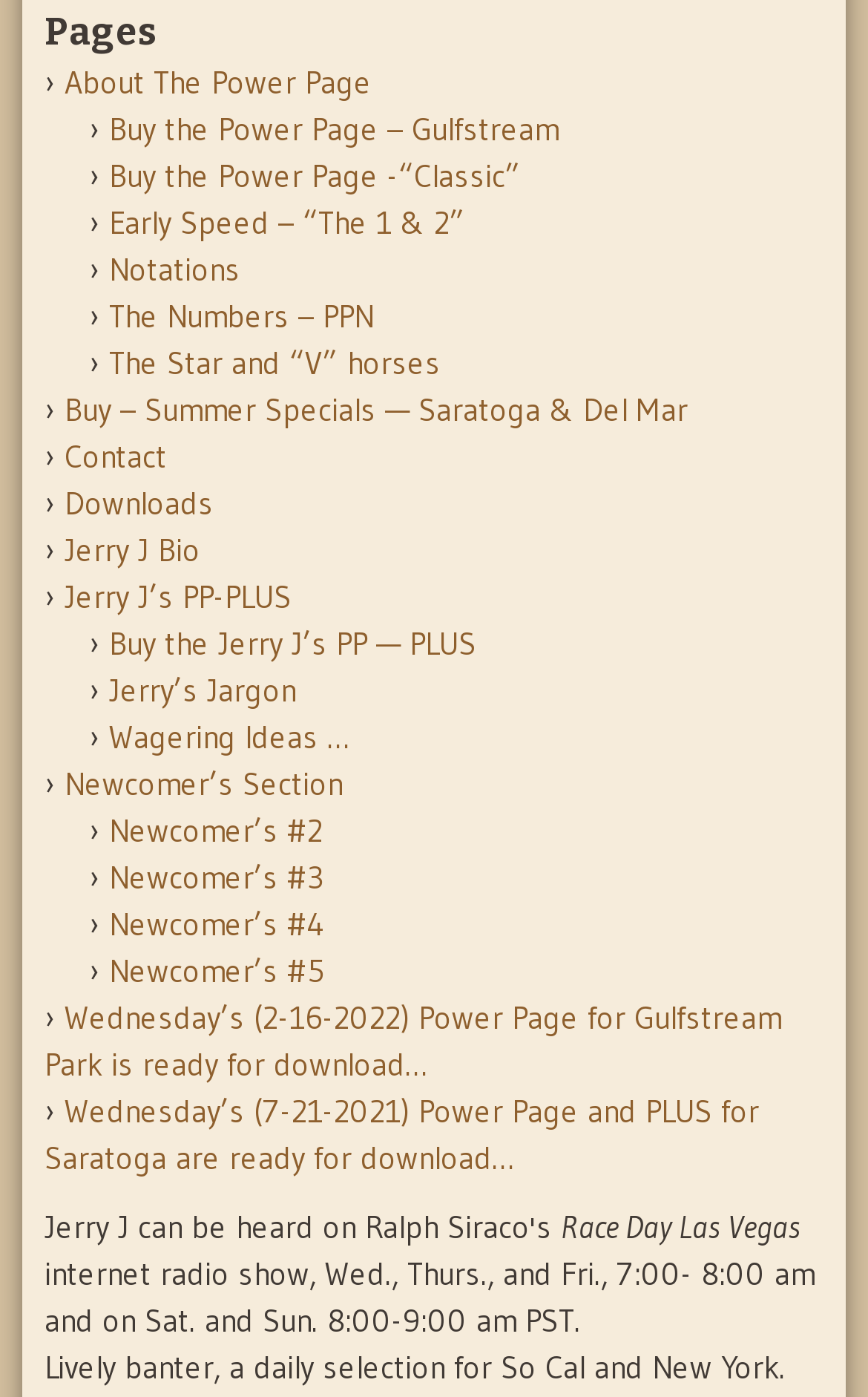What is the purpose of the 'Newcomer's Section' on this webpage?
Answer the question with as much detail as possible.

The 'Newcomer's Section' has multiple links with similar titles, suggesting that this section is intended to provide resources or information for new users or visitors to the webpage.